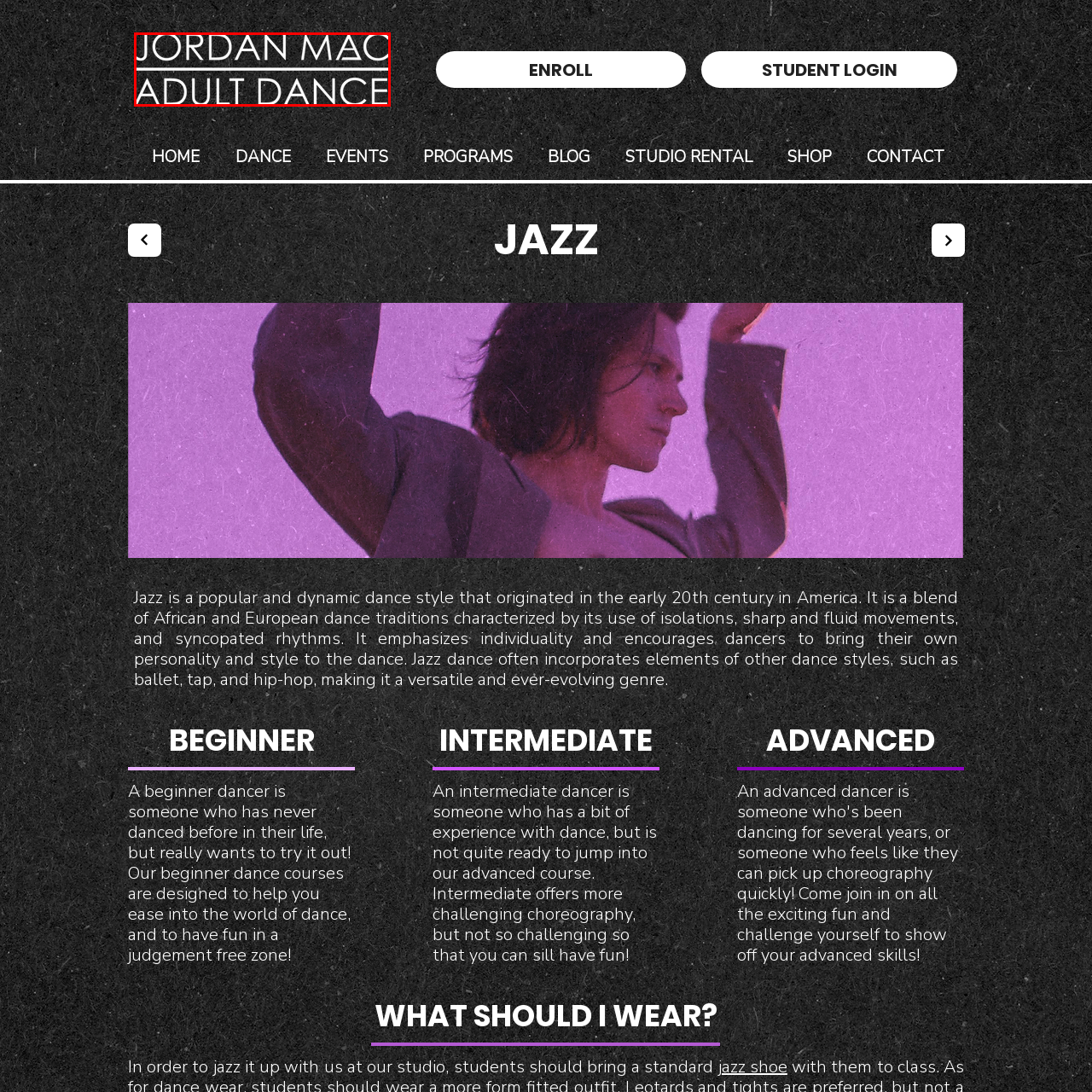Please provide a one-word or phrase response to the following question by examining the image within the red boundary:
What is situated underneath the horizontal line?

ADULT DANCE